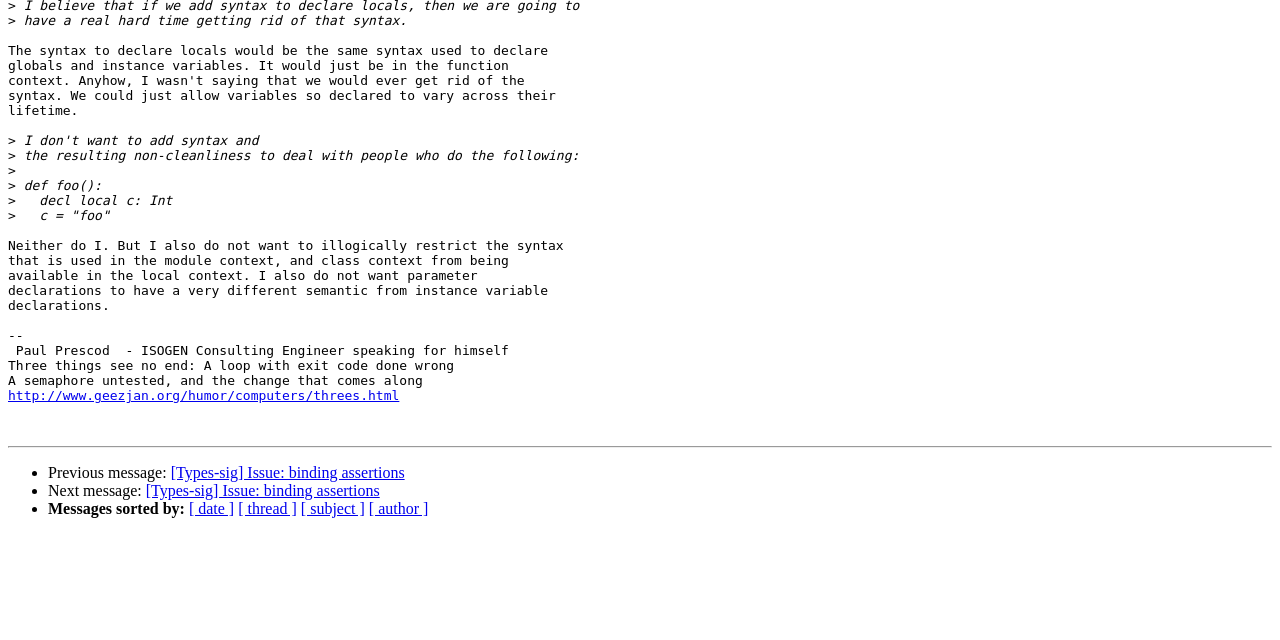Provide the bounding box coordinates of the UI element this sentence describes: "[Types-sig] Issue: binding assertions".

[0.133, 0.726, 0.316, 0.752]